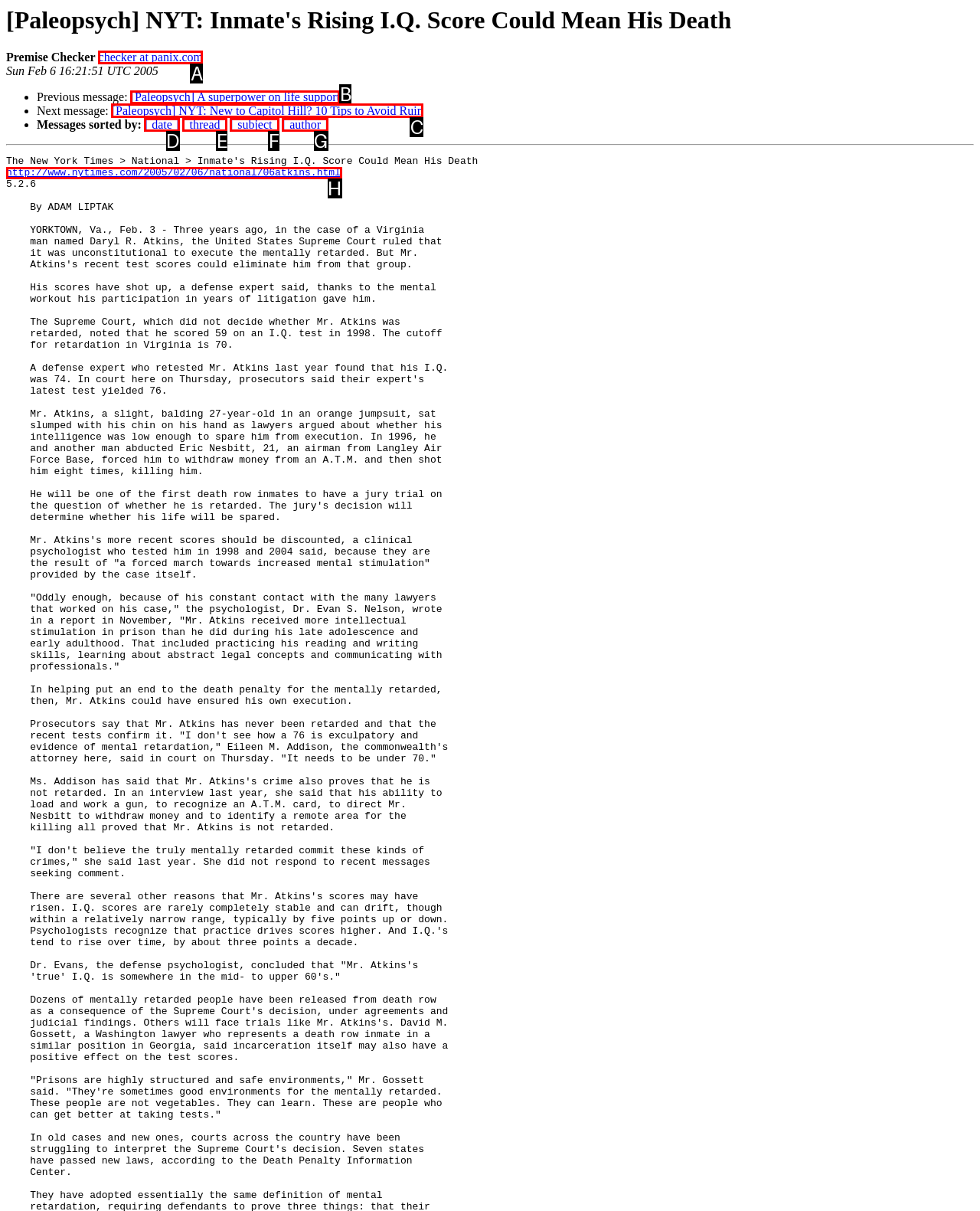Choose the HTML element to click for this instruction: Go to the next message Answer with the letter of the correct choice from the given options.

C